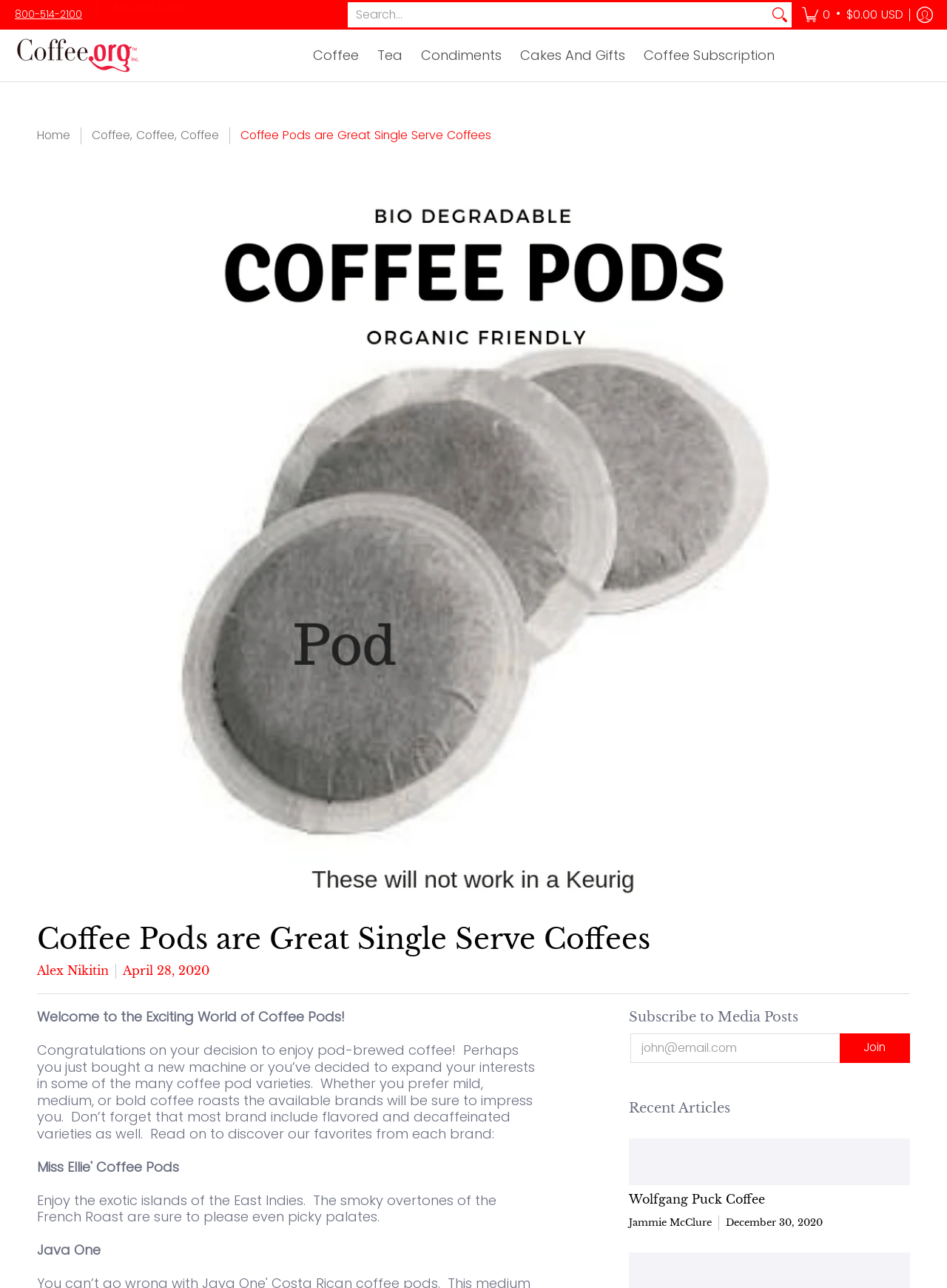Please answer the following question using a single word or phrase: What is the author of the article?

Alex Nikitin